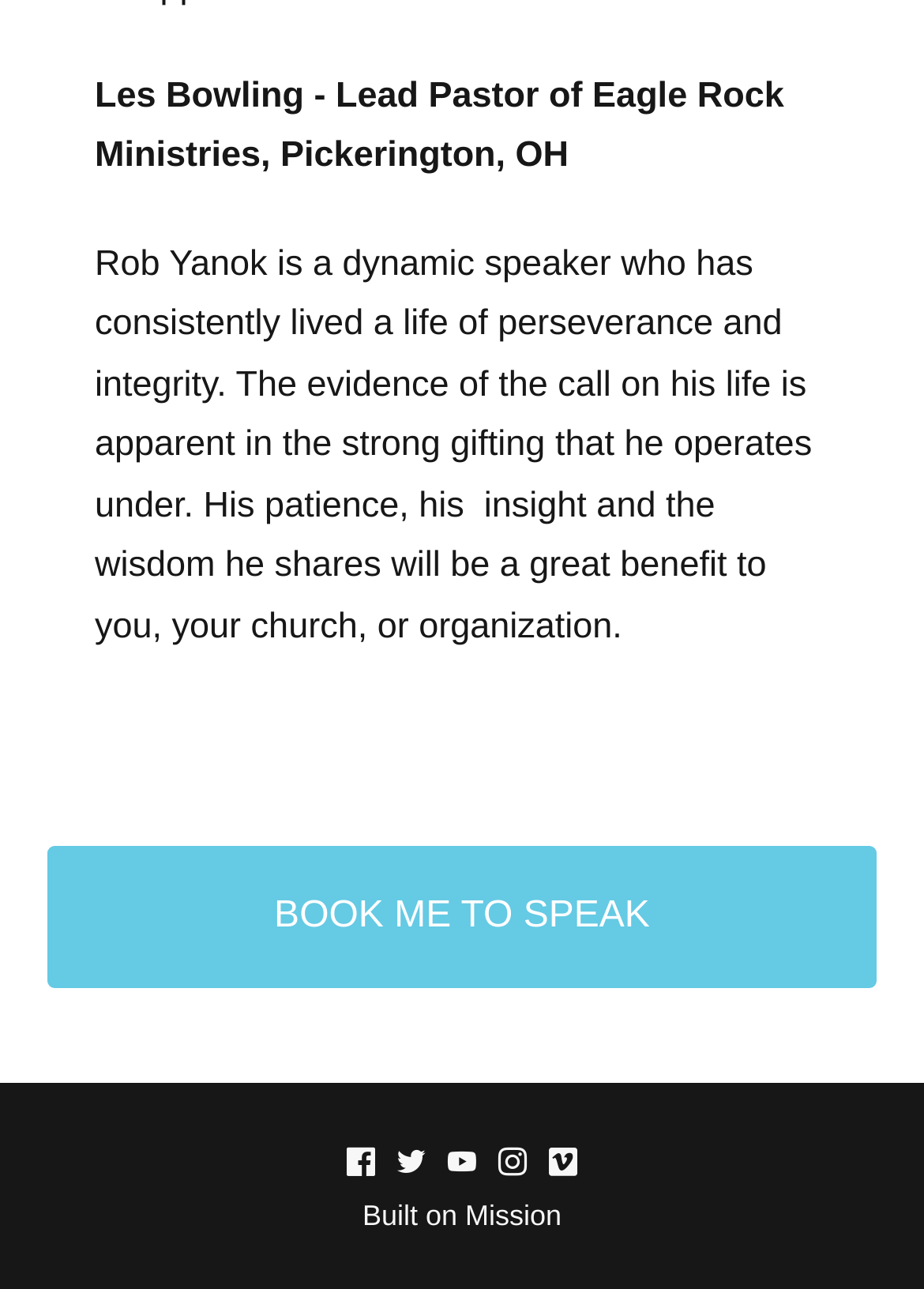What is Rob Yanok's profession?
Using the image, elaborate on the answer with as much detail as possible.

The answer can be inferred from the StaticText element that describes Rob Yanok as 'a dynamic speaker who has consistently lived a life of perseverance and integrity'.